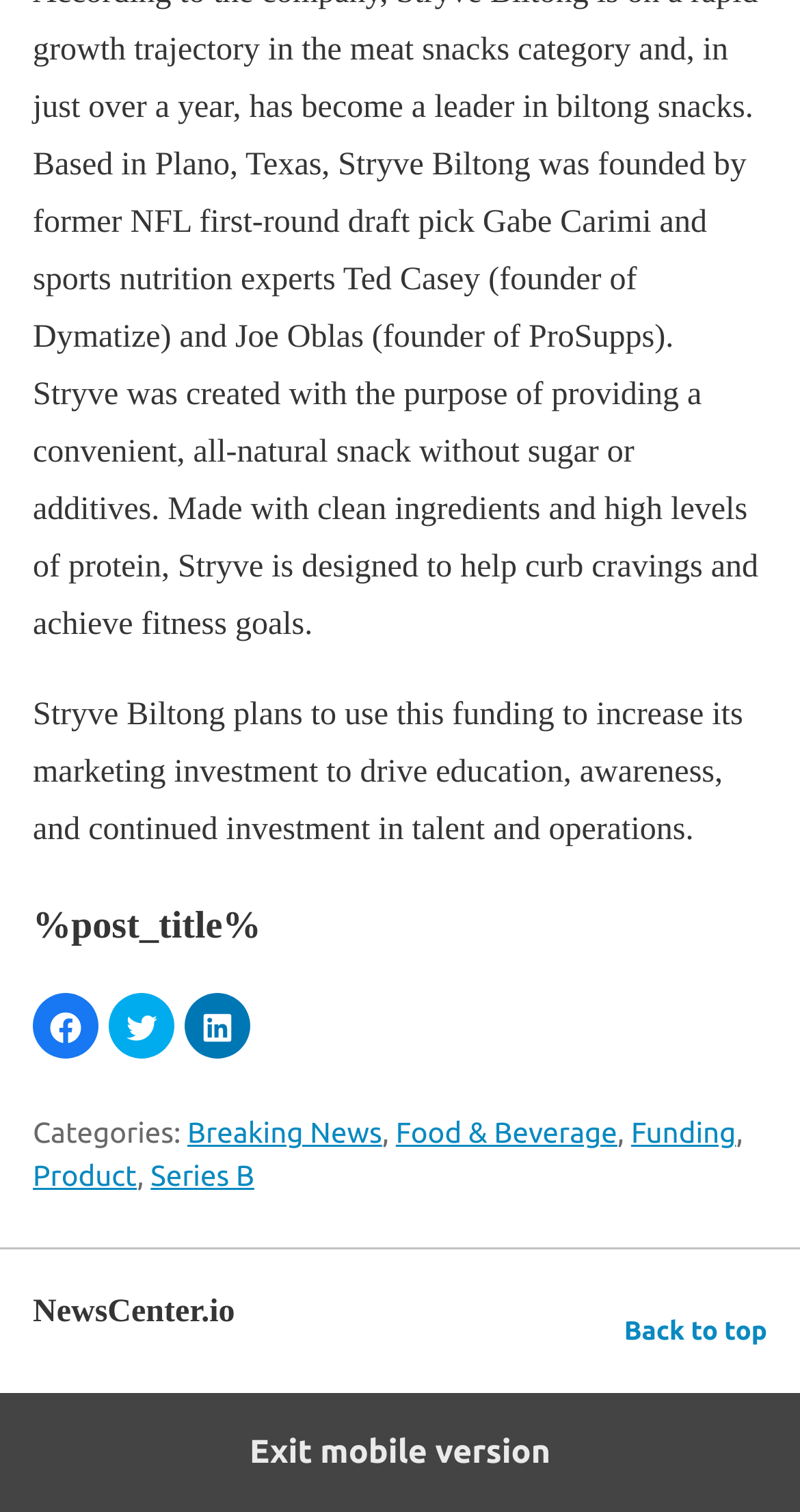Examine the image carefully and respond to the question with a detailed answer: 
What is the company mentioned in the article?

The article mentions 'Stryve Biltong plans to use this funding to increase its marketing investment...' which indicates that Stryve Biltong is the company being referred to.